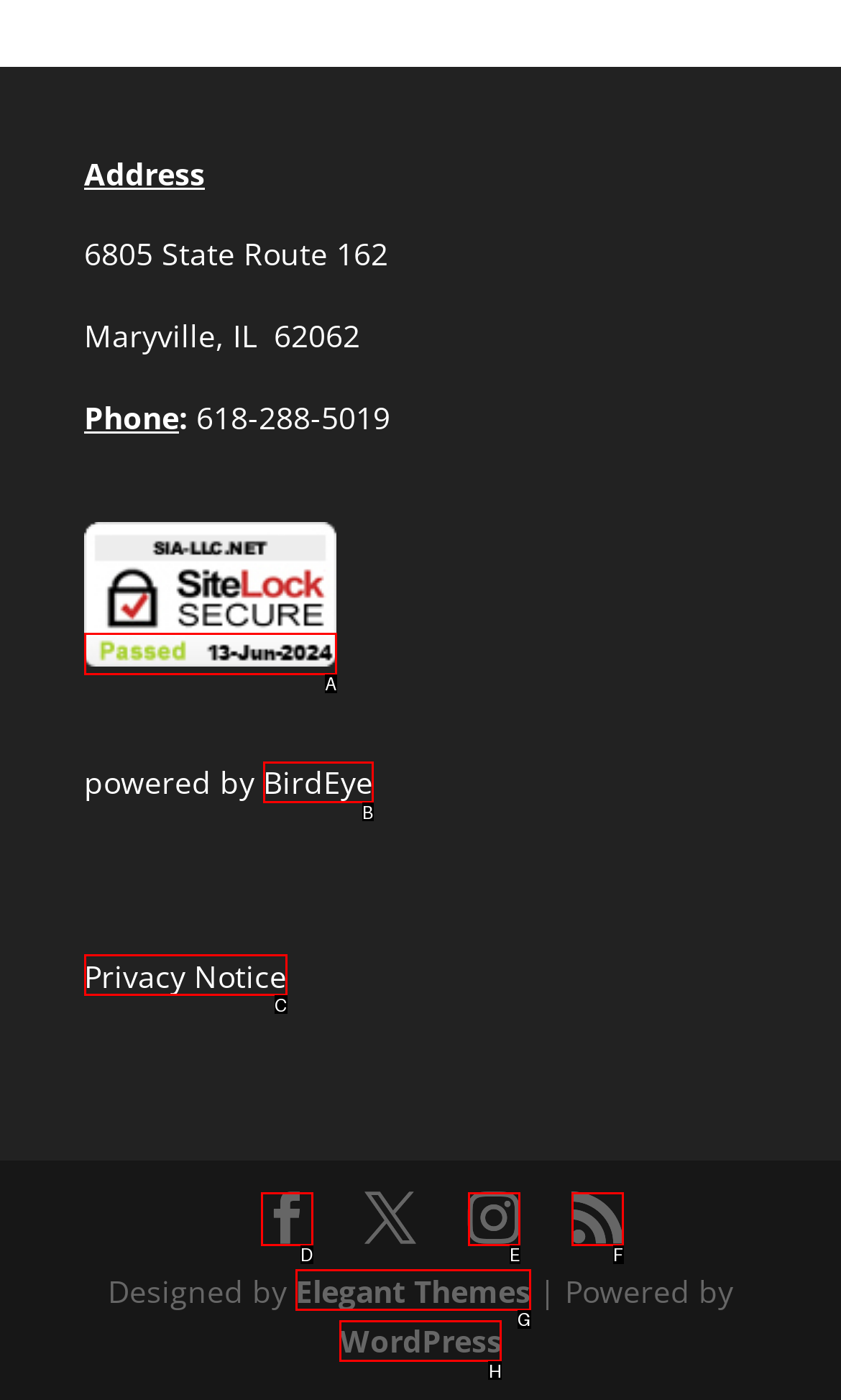Tell me which one HTML element I should click to complete the following task: Click on SiteLock Answer with the option's letter from the given choices directly.

A